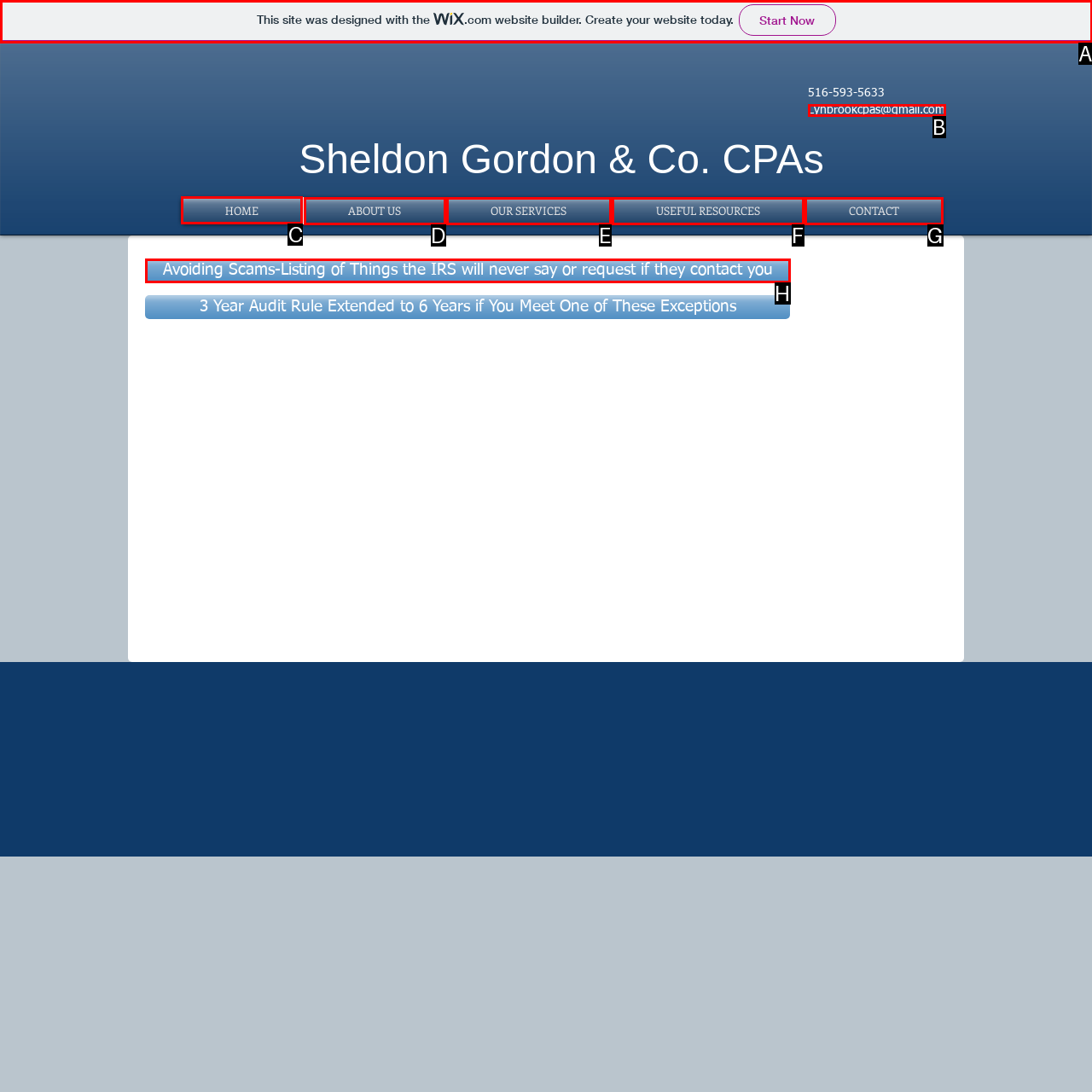Select the HTML element to finish the task: go to the home page Reply with the letter of the correct option.

C